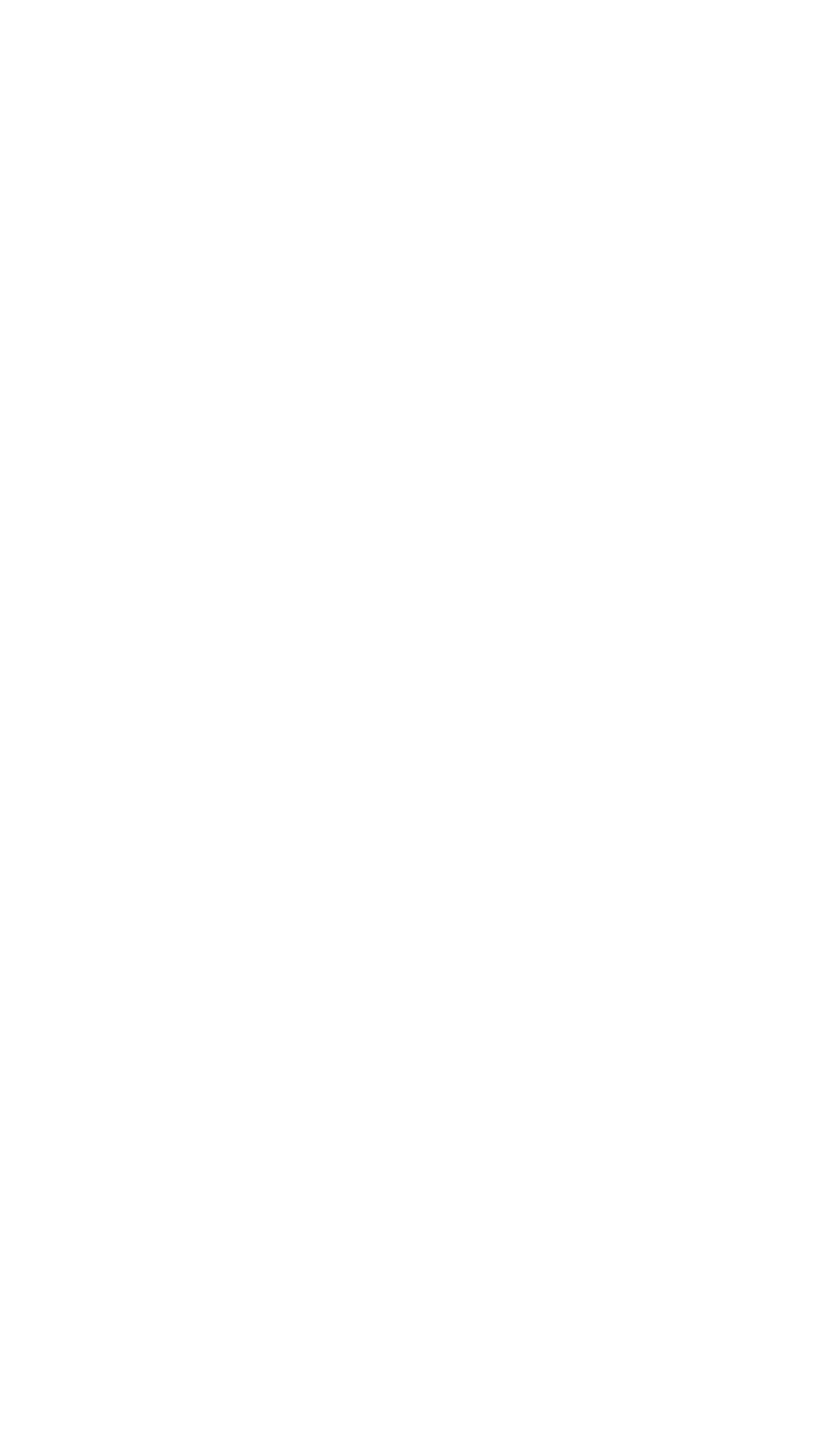Please identify the bounding box coordinates of the element's region that should be clicked to execute the following instruction: "Click on 'Add'". The bounding box coordinates must be four float numbers between 0 and 1, i.e., [left, top, right, bottom].

[0.062, 0.654, 0.197, 0.715]